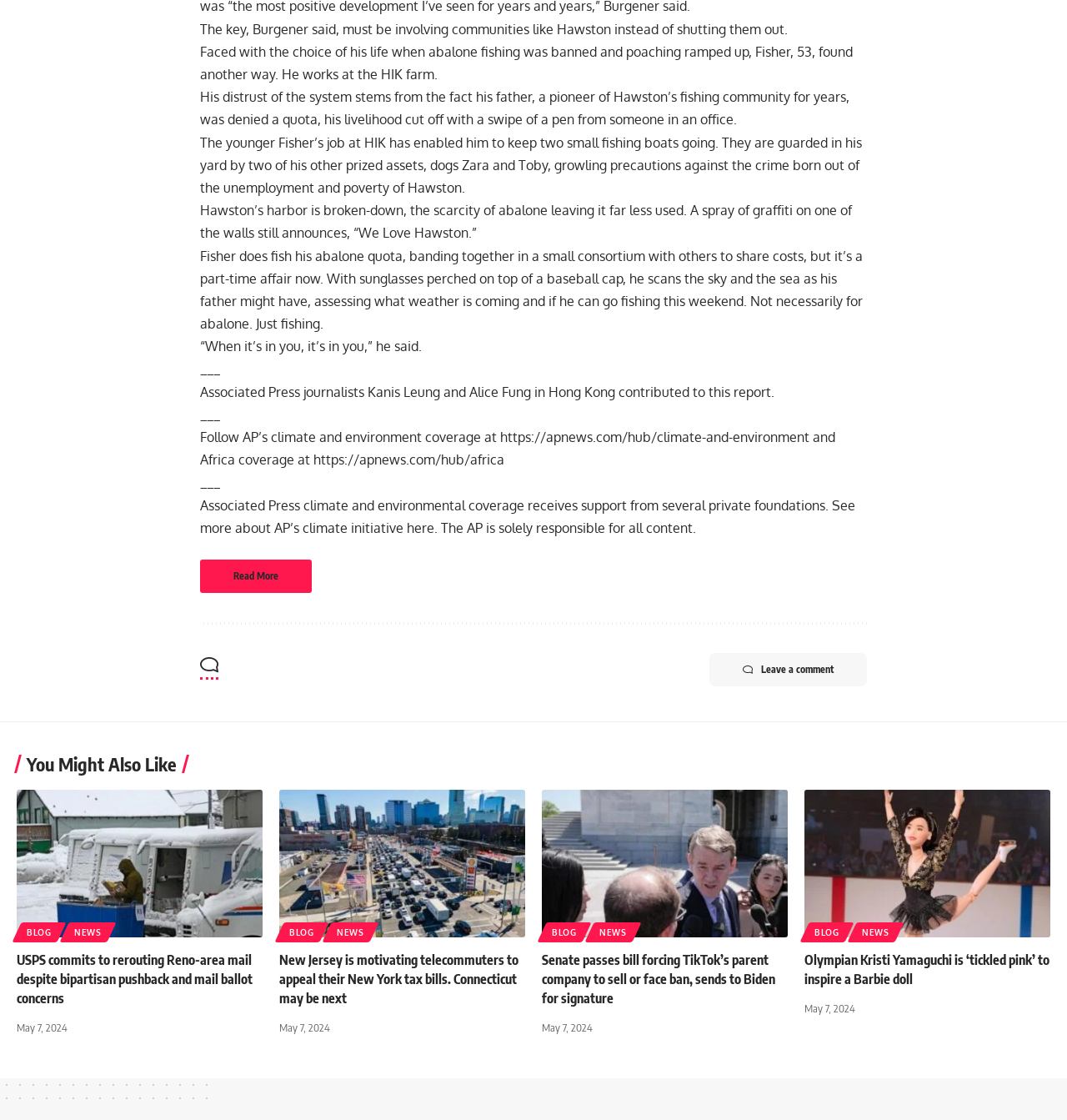What is the name of the organization mentioned in the last article?
Answer briefly with a single word or phrase based on the image.

Barbie